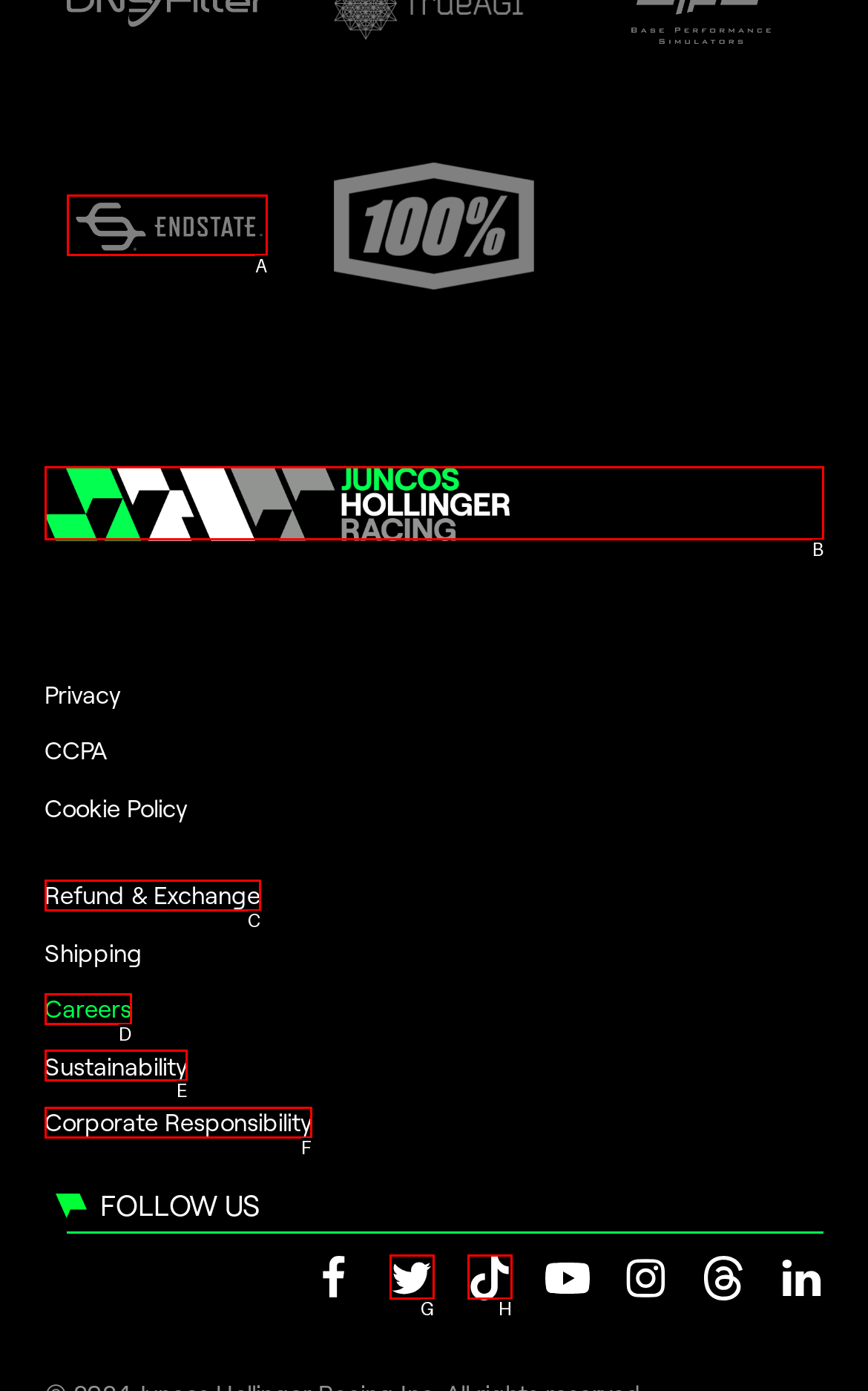Pick the right letter to click to achieve the task: visit Endstate
Answer with the letter of the correct option directly.

A